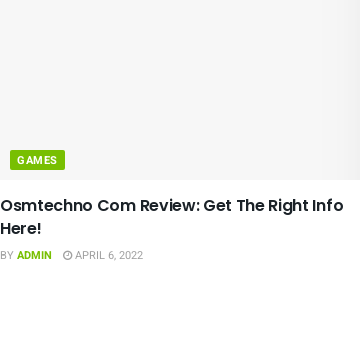Please look at the image and answer the question with a detailed explanation: Who is the author of the blog post?

The author of the blog post can be identified by looking at the author's name mentioned in the header, which is 'ADMIN', indicating that the post was written by the administrator of the blog.